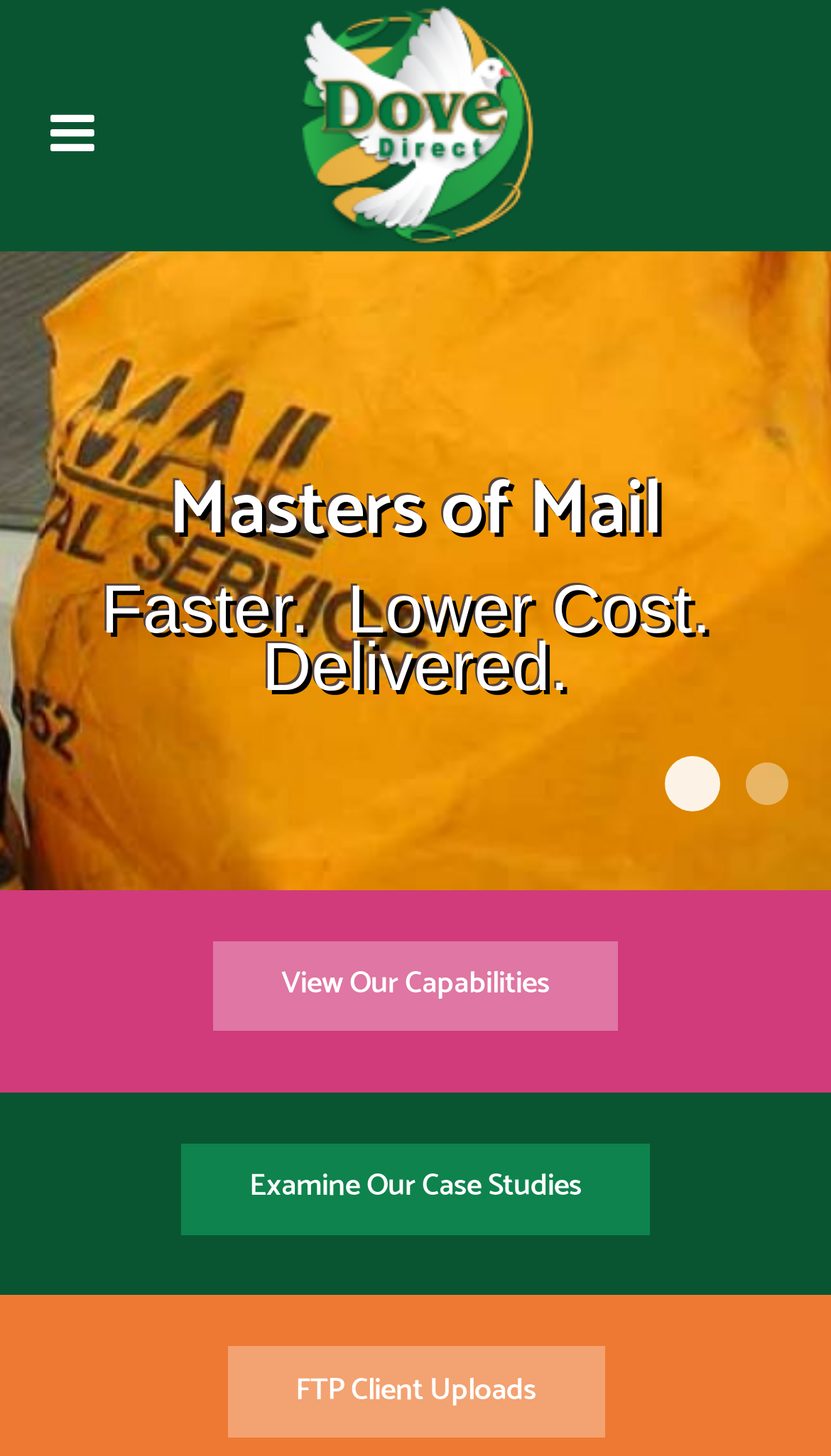Identify the bounding box of the UI element described as follows: "FTP Client Uploads". Provide the coordinates as four float numbers in the range of 0 to 1 [left, top, right, bottom].

[0.273, 0.925, 0.727, 0.987]